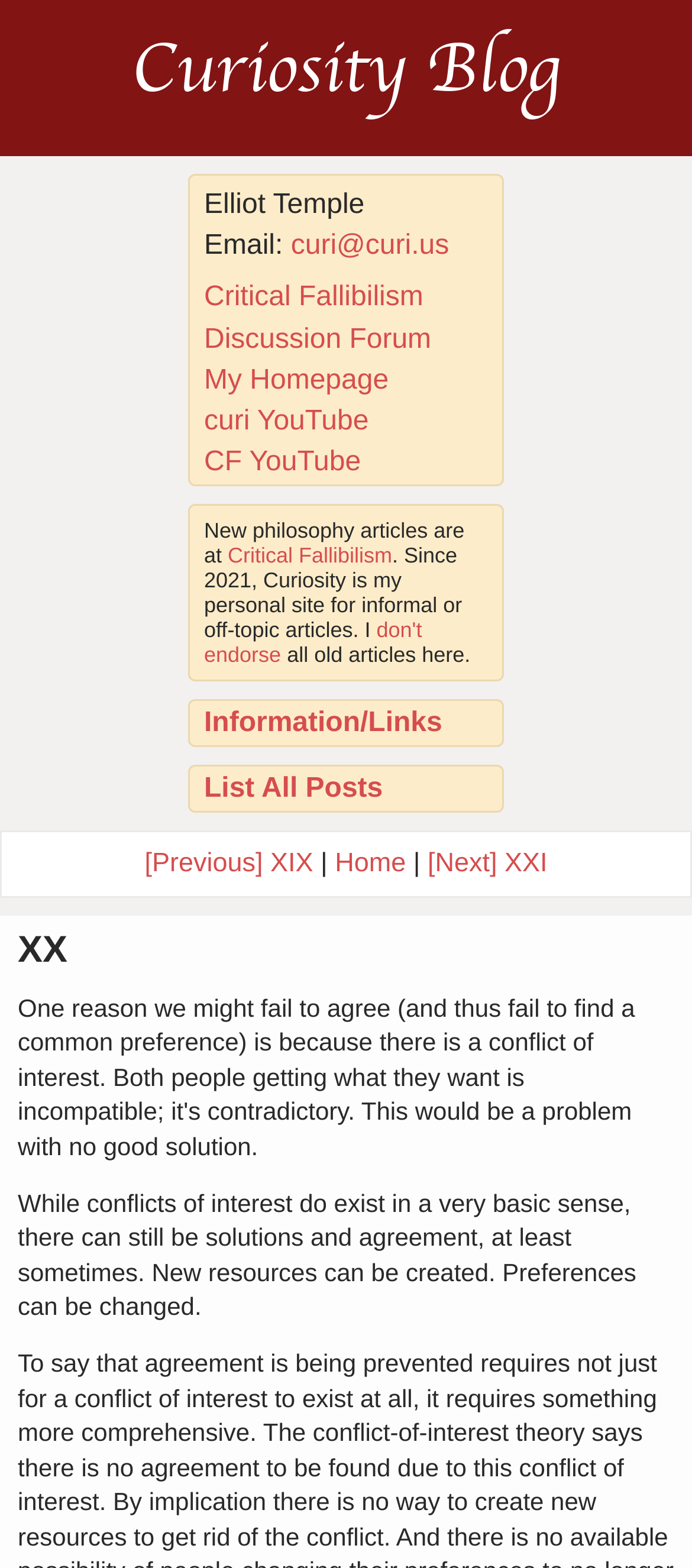Find the bounding box coordinates of the element to click in order to complete this instruction: "watch curi YouTube". The bounding box coordinates must be four float numbers between 0 and 1, denoted as [left, top, right, bottom].

[0.295, 0.259, 0.533, 0.278]